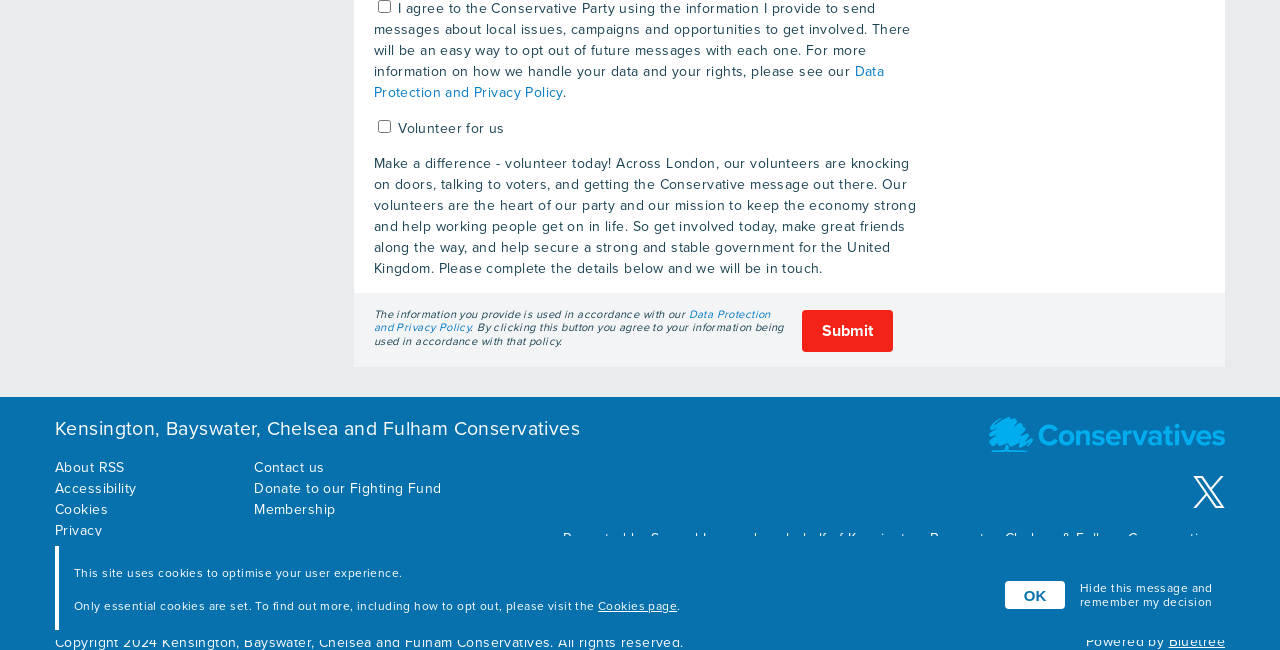Bounding box coordinates should be in the format (top-left x, top-left y, bottom-right x, bottom-right y) and all values should be floating point numbers between 0 and 1. Determine the bounding box coordinate for the UI element described as: Contact us

[0.199, 0.667, 0.253, 0.694]